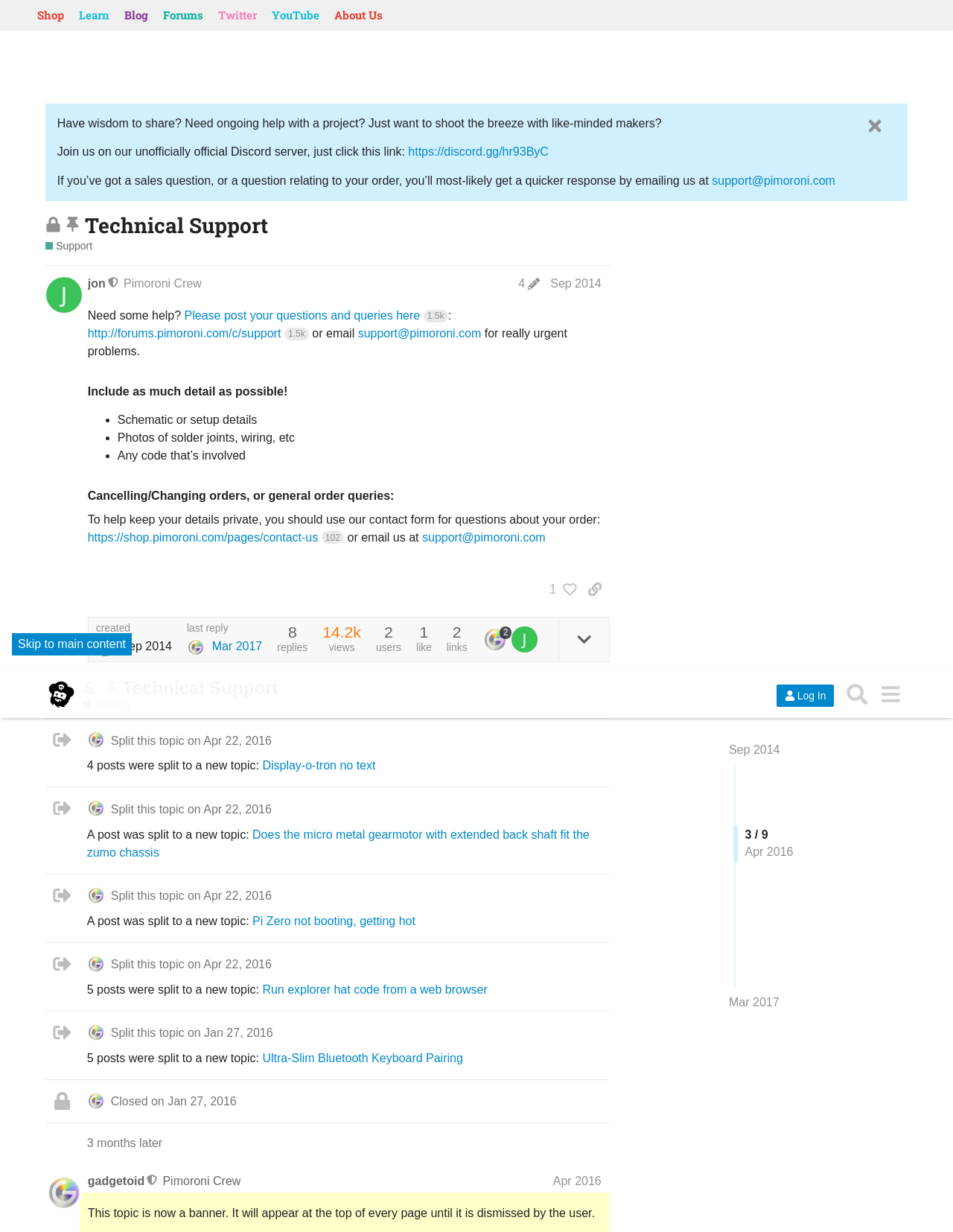Pinpoint the bounding box coordinates of the clickable element to carry out the following instruction: "View related topics."

[0.047, 0.714, 0.802, 0.729]